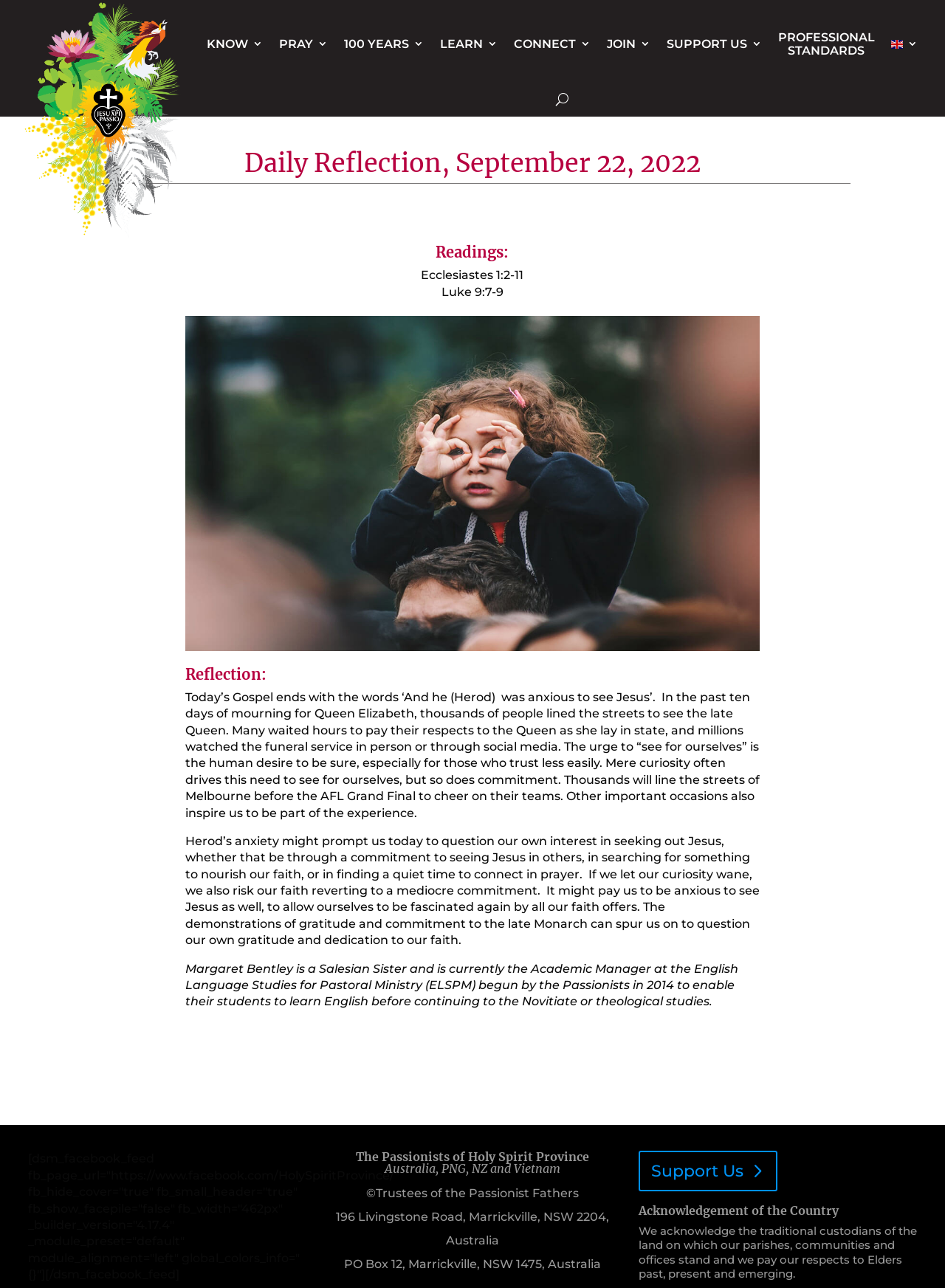Given the element description, predict the bounding box coordinates in the format (top-left x, top-left y, bottom-right x, bottom-right y), using floating point numbers between 0 and 1: parent_node: KNOW

[0.588, 0.067, 0.601, 0.087]